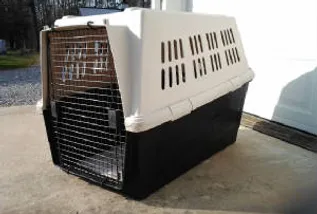What is suggested to be used alongside this crate?
Give a detailed response to the question by analyzing the screenshot.

According to the caption, using oversized dog beds is suggested alongside this crate to minimize accidents due to excess floor space. This implies that the crate is designed to work in conjunction with oversized dog beds to provide a comfortable and safe environment for puppies.